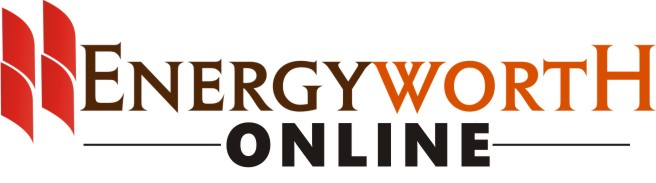What topics does the publication focus on?
Using the image as a reference, give a one-word or short phrase answer.

Oil, gas, and other energy-related matters